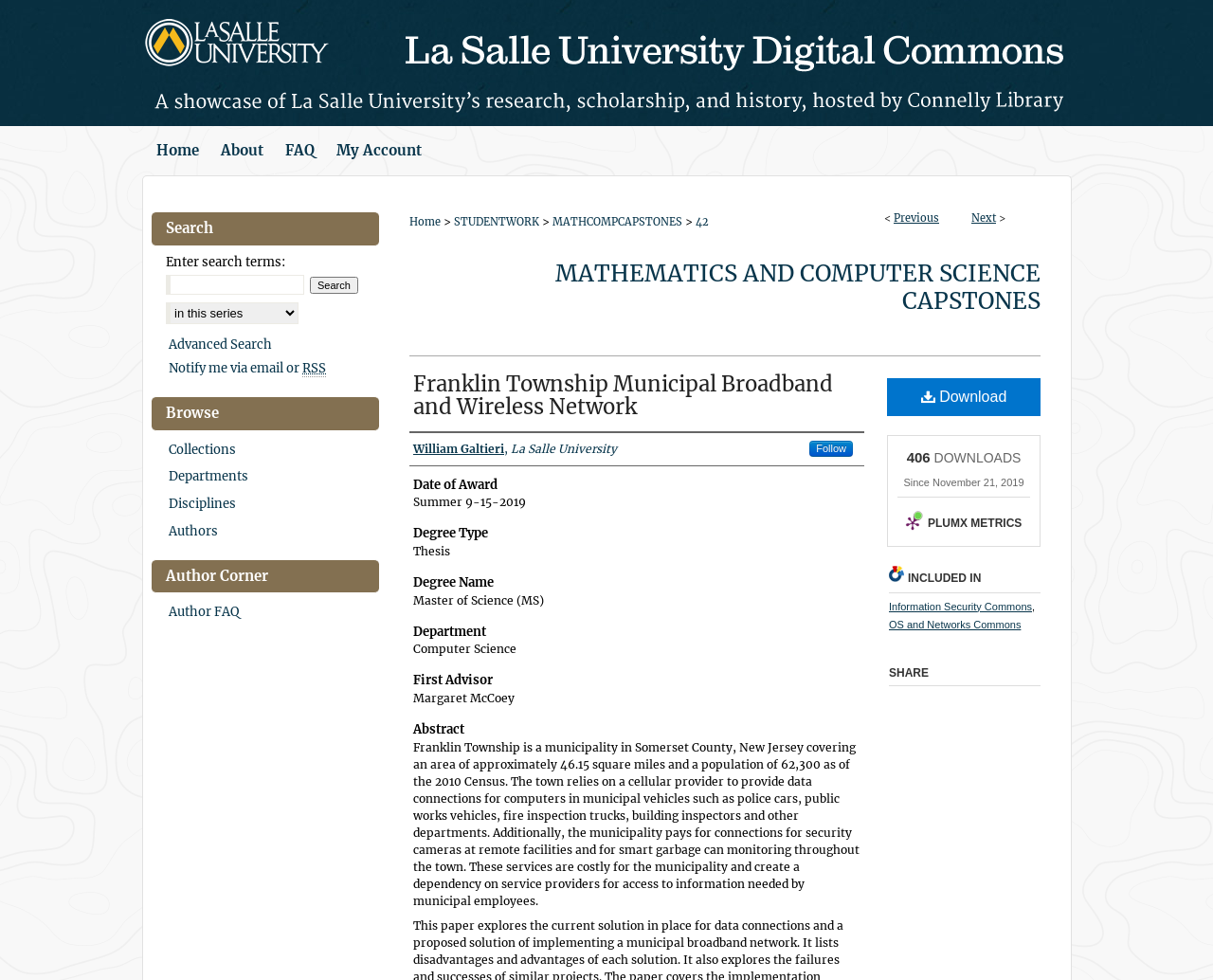What is the population of Franklin Township as of 2010?
Using the information from the image, answer the question thoroughly.

The answer can be found in the abstract section of the webpage, which mentions that the population of Franklin Township is 62,300 as of the 2010 Census.